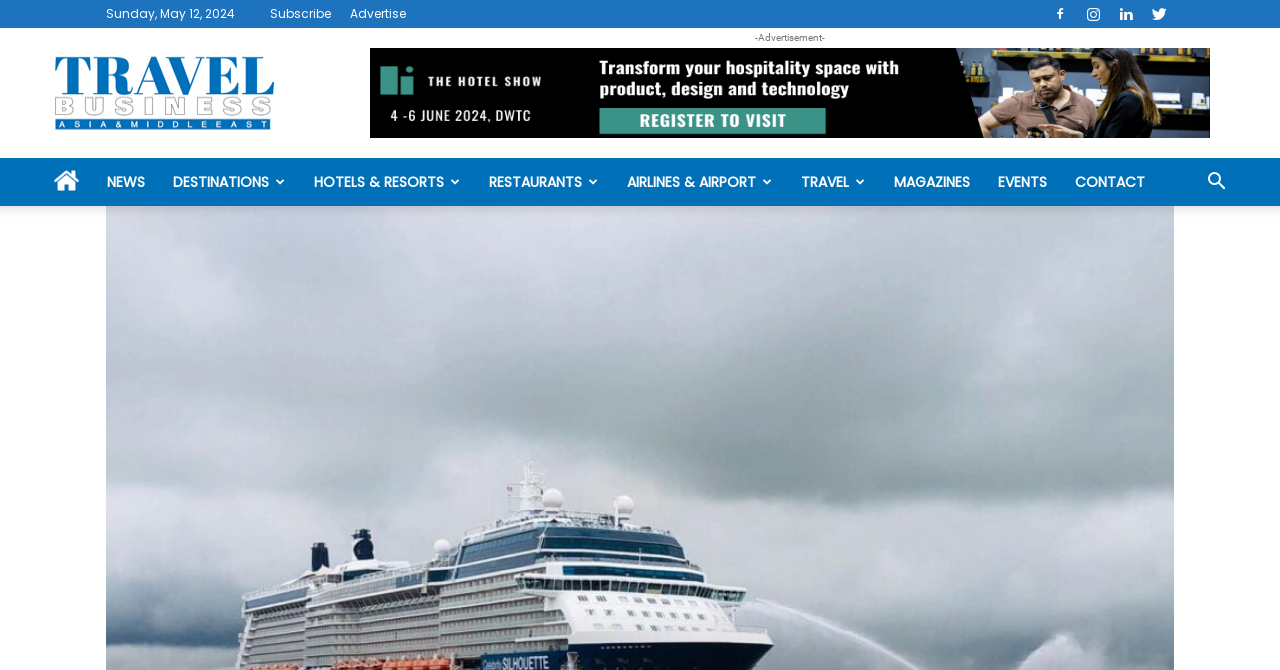What are the categories of travel news on the webpage? Look at the image and give a one-word or short phrase answer.

NEWS, DESTINATIONS, HOTELS & RESORTS, RESTAURANTS, AIRLINES & AIRPORT, TRAVEL, MAGAZINES, EVENTS, CONTACT